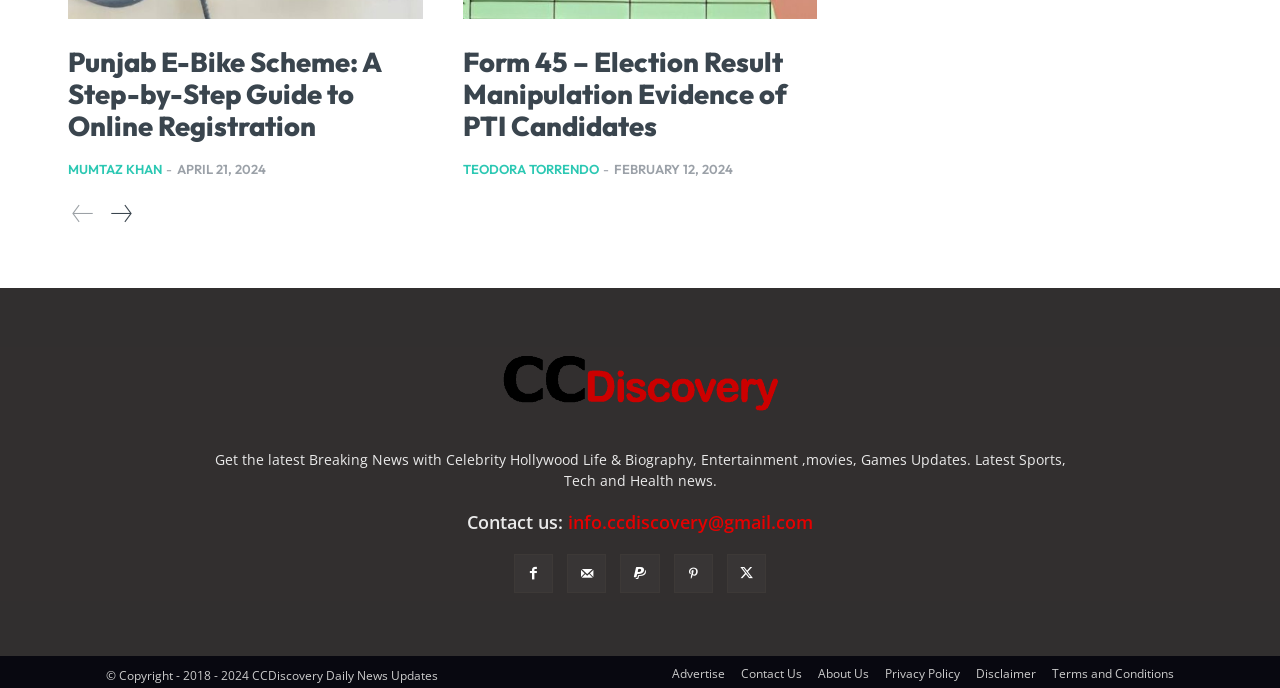Given the content of the image, can you provide a detailed answer to the question?
What is the email address to contact the website?

I found the email address by looking at the link element with the text 'info.ccdiscovery@gmail.com', which is located below the 'Contact us:' text.